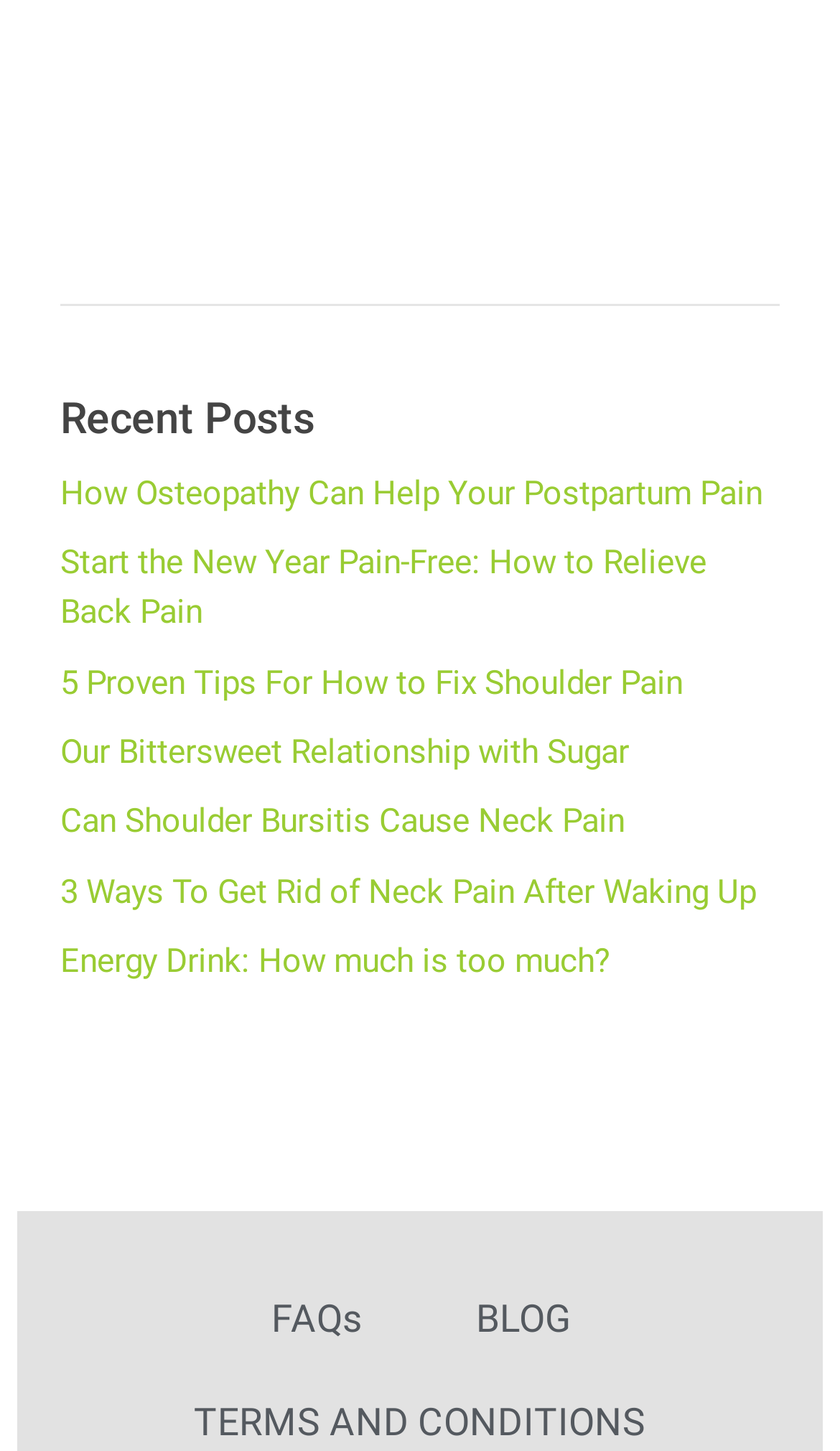How many links are there in the 'Recent Posts' section?
Look at the image and respond with a one-word or short phrase answer.

7